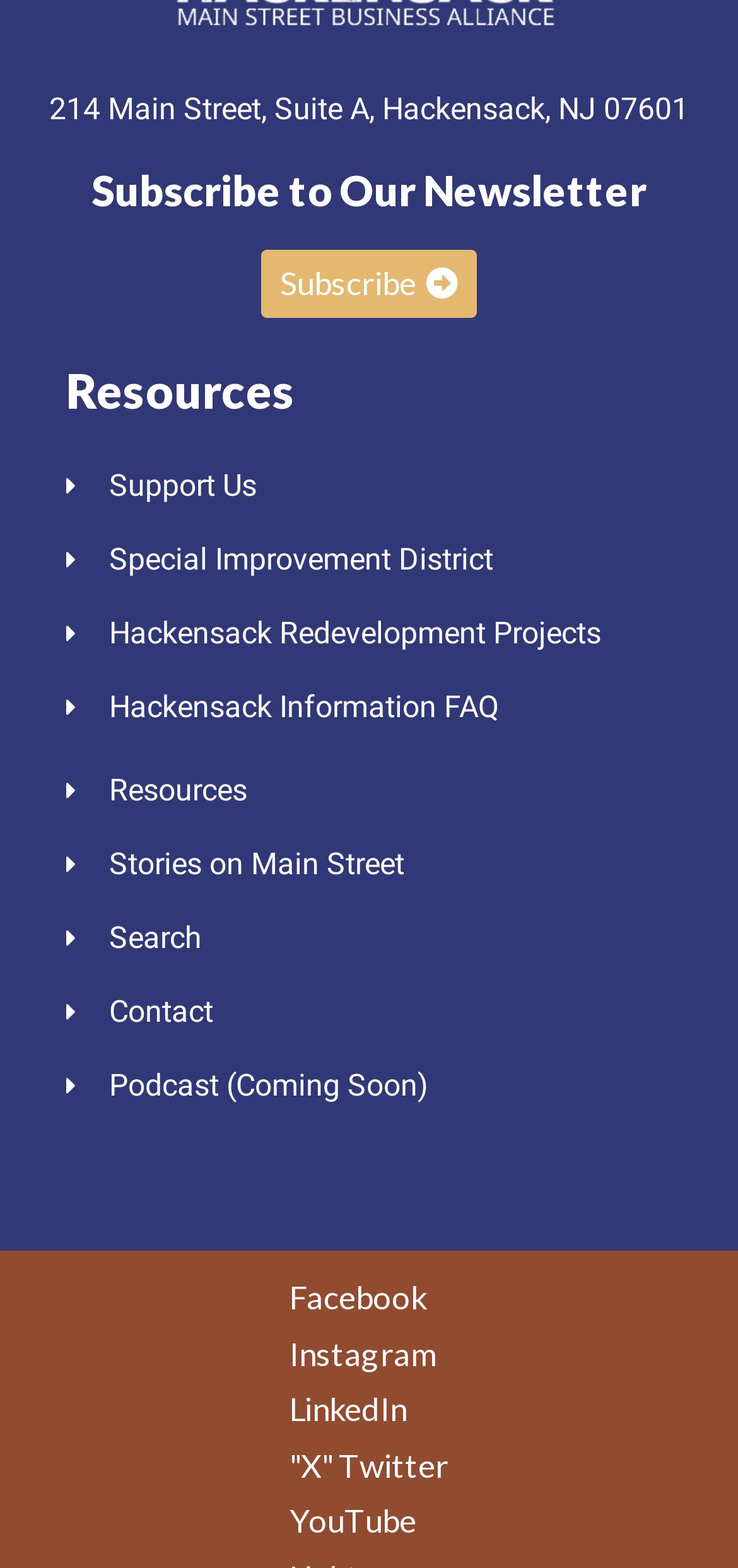Specify the bounding box coordinates of the element's region that should be clicked to achieve the following instruction: "Visit the Support Us page". The bounding box coordinates consist of four float numbers between 0 and 1, in the format [left, top, right, bottom].

[0.09, 0.296, 0.936, 0.325]